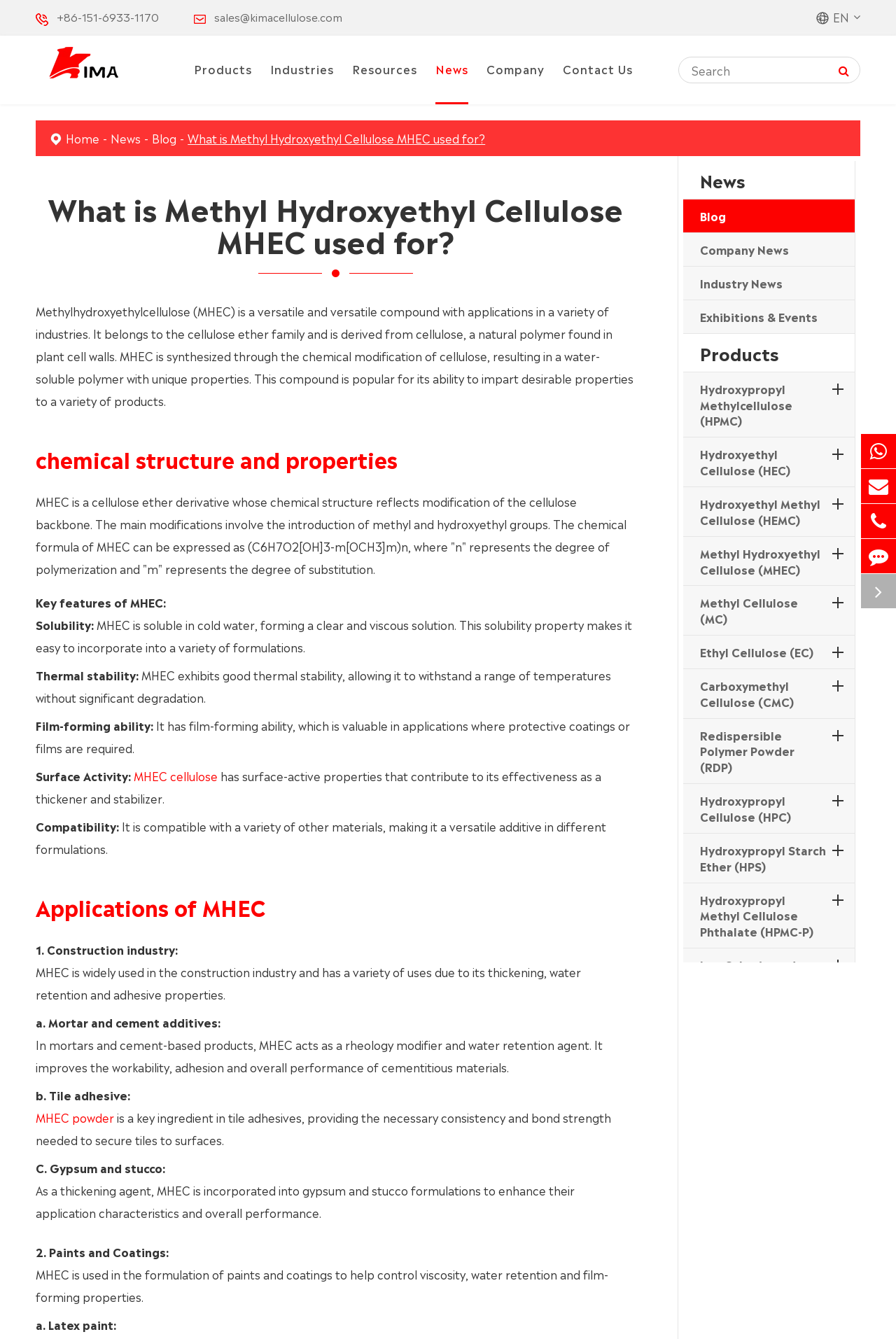Identify the bounding box coordinates of the clickable region to carry out the given instruction: "Read the 'What is Methyl Hydroxyethyl Cellulose MHEC used for?' article".

[0.04, 0.143, 0.709, 0.191]